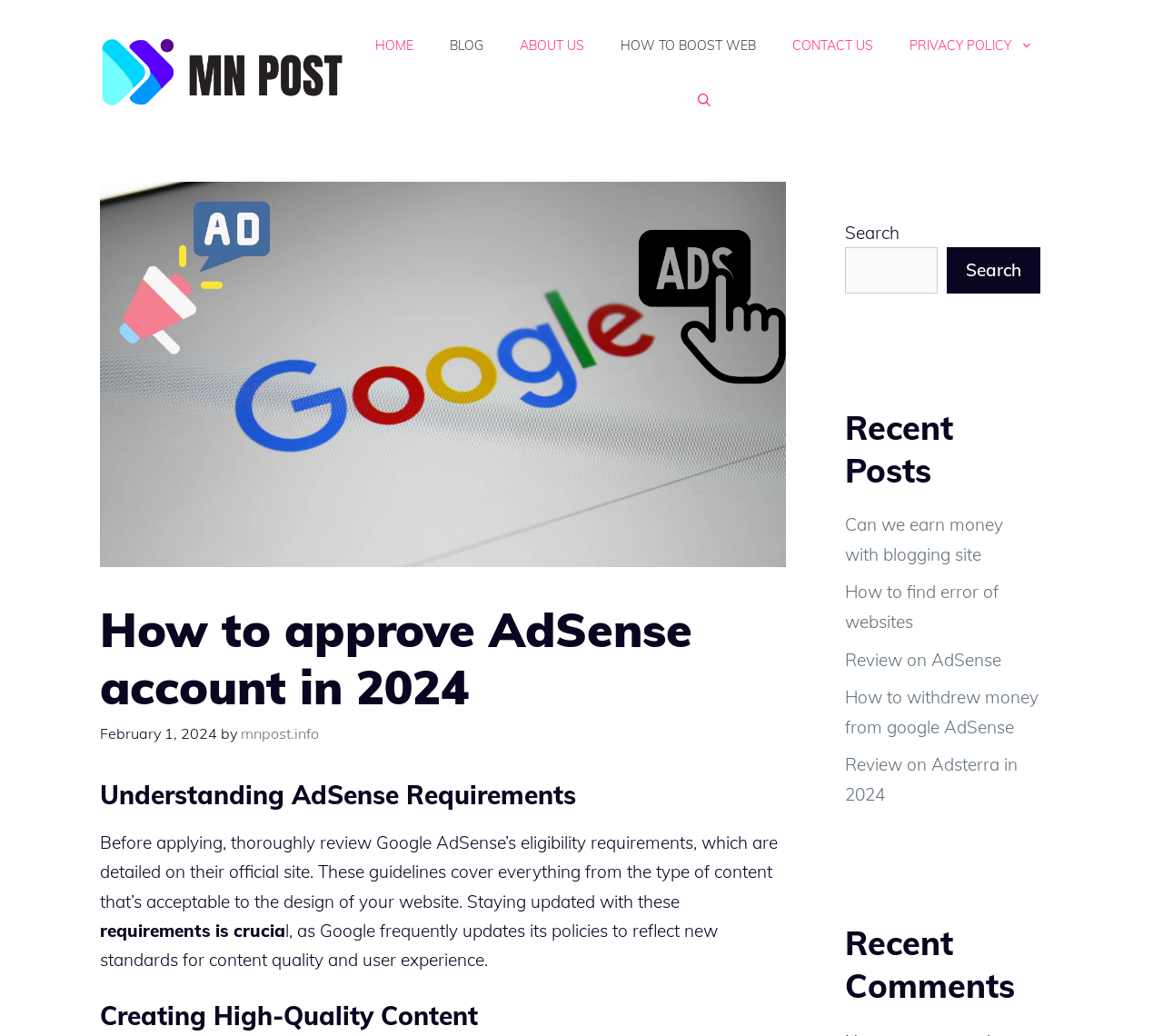Provide the text content of the webpage's main heading.

How to approve AdSense account in 2024